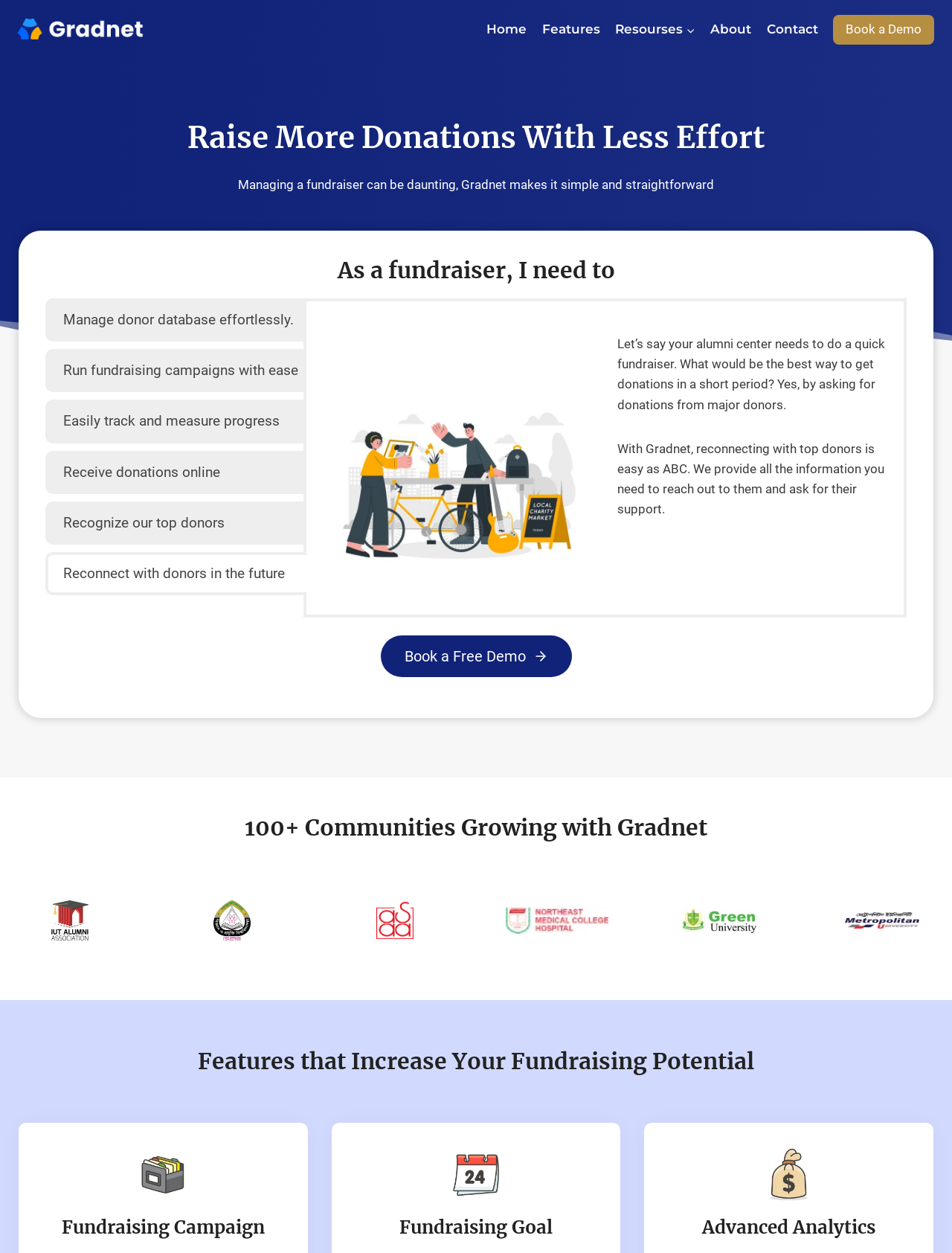Extract the primary header of the webpage and generate its text.

Raise More Donations With Less Effort